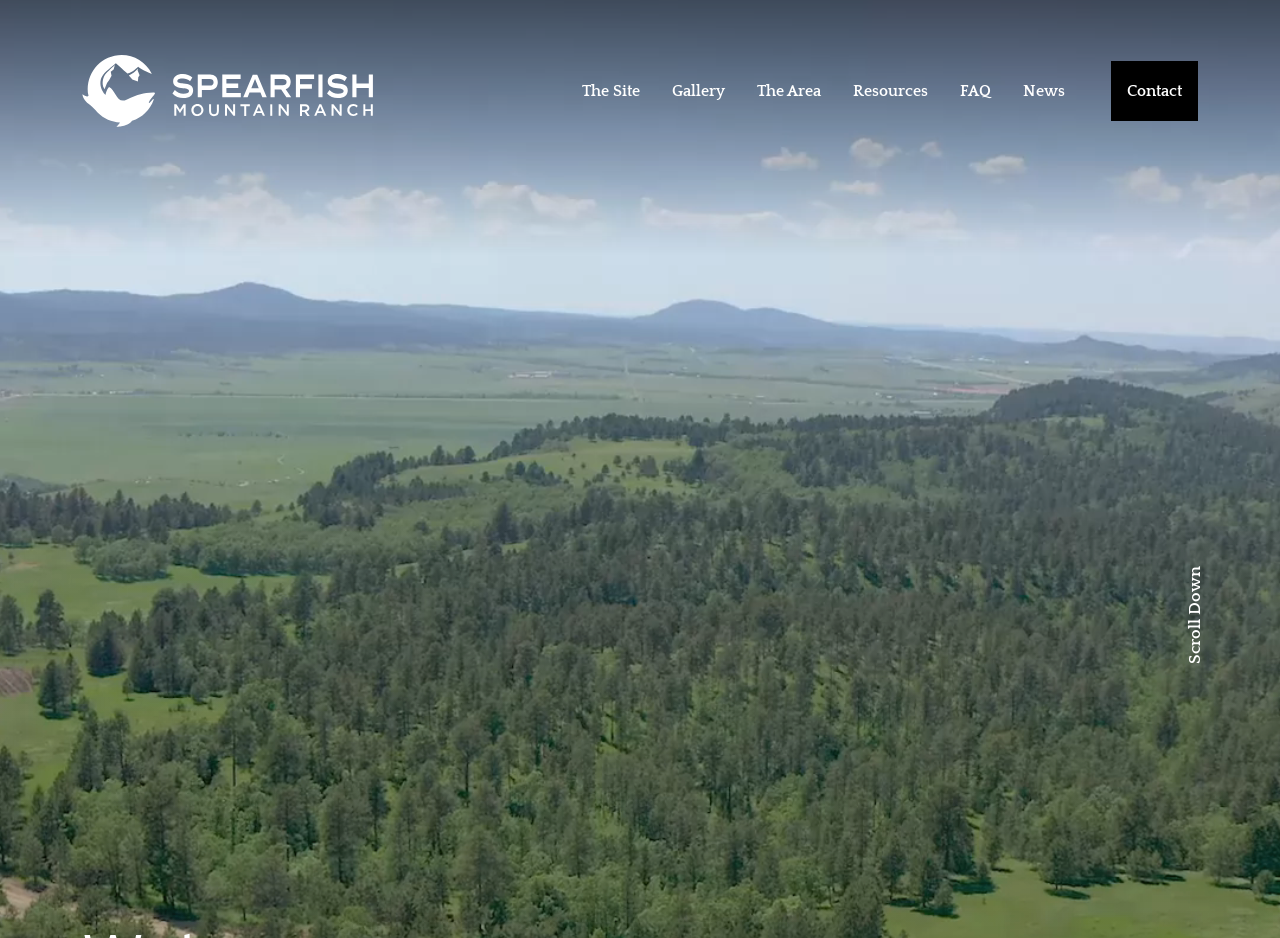Please give a concise answer to this question using a single word or phrase: 
How many links are in the 'Resources' menu?

6